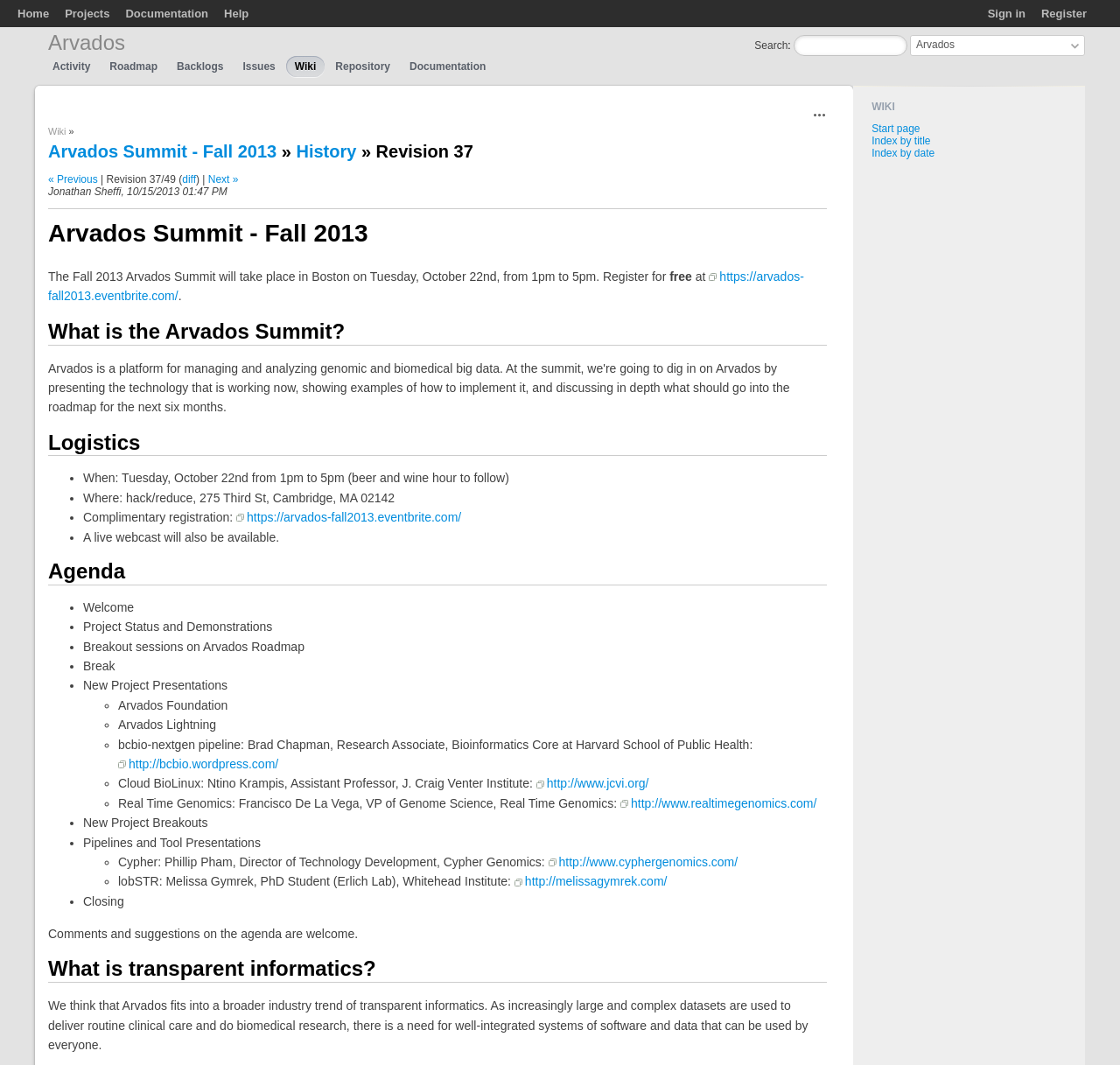Indicate the bounding box coordinates of the clickable region to achieve the following instruction: "Go to the wiki page."

[0.255, 0.053, 0.29, 0.072]